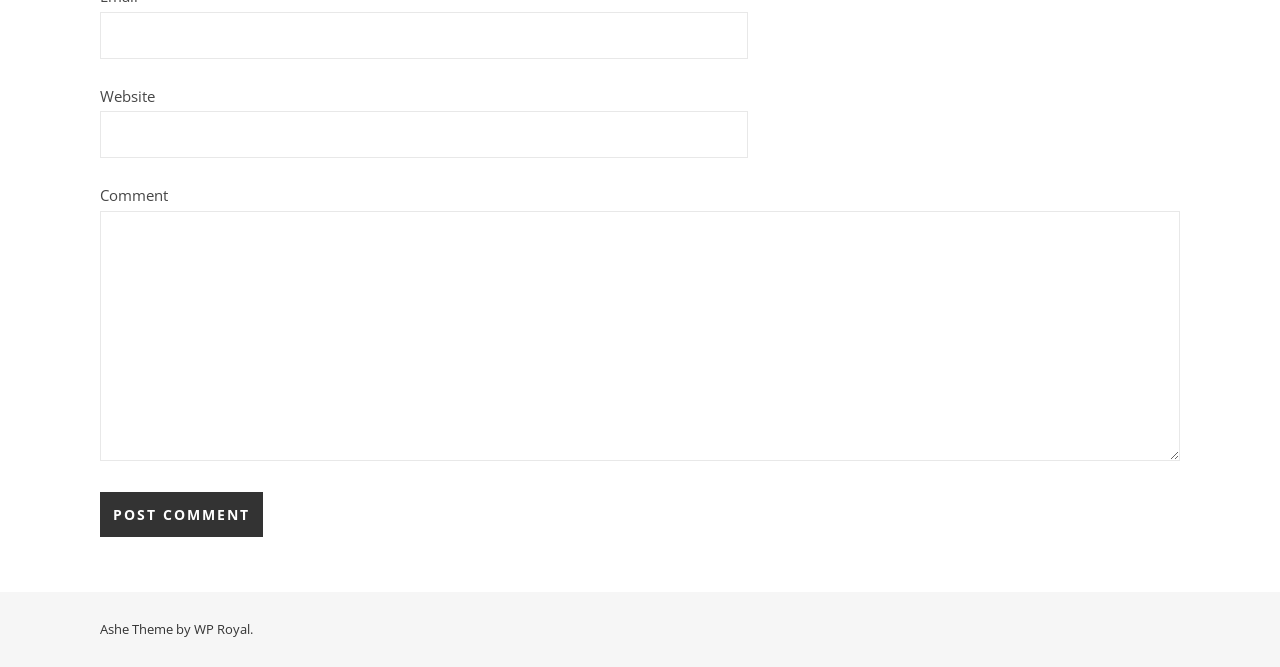Use the details in the image to answer the question thoroughly: 
What is the purpose of the button?

The purpose of the button is to 'Post Comment' because the button has the label 'Post Comment' and is located below the comment textbox, suggesting that it is used to submit the comment.